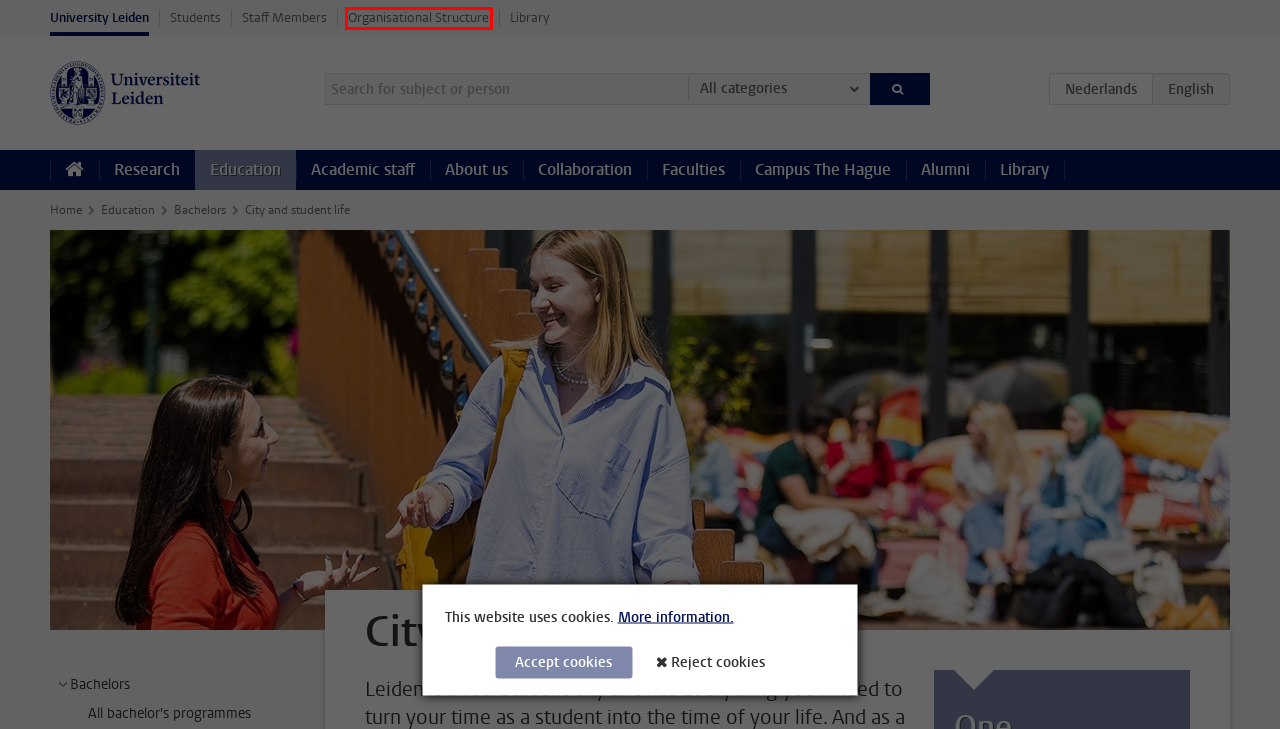Look at the given screenshot of a webpage with a red rectangle bounding box around a UI element. Pick the description that best matches the new webpage after clicking the element highlighted. The descriptions are:
A. Study Programmes - Leiden University
B. Stad en studentenleven - Universiteit Leiden
C. Student website - Leiden University
D. Organisational structure - Leiden University
E. Brochure request - Leiden University
F. Cookies - Leiden University
G. Staff site - Leiden University
H. Leiden University Libraries - Leiden University

D